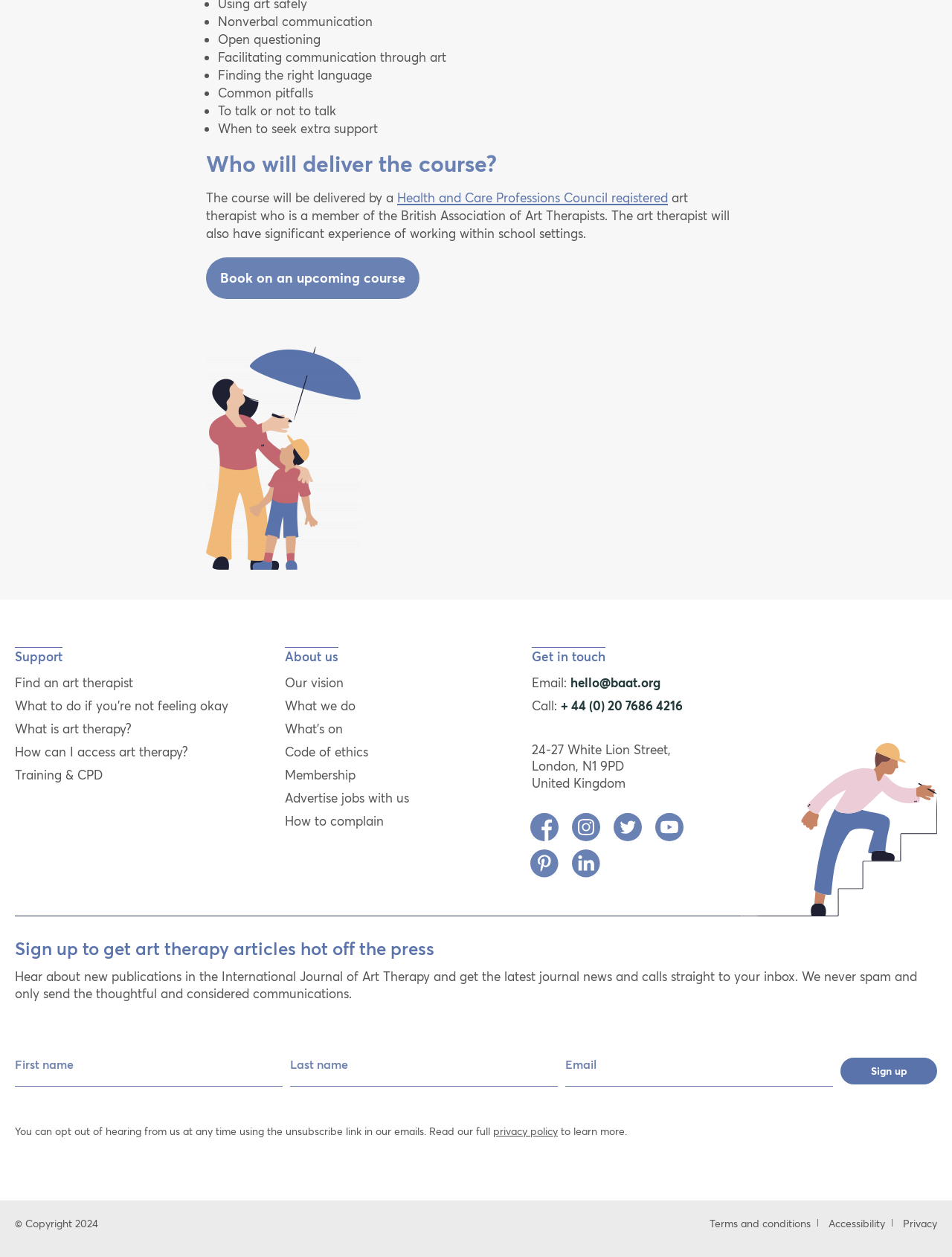Locate the bounding box coordinates of the area where you should click to accomplish the instruction: "Find an art therapist".

[0.014, 0.535, 0.146, 0.55]